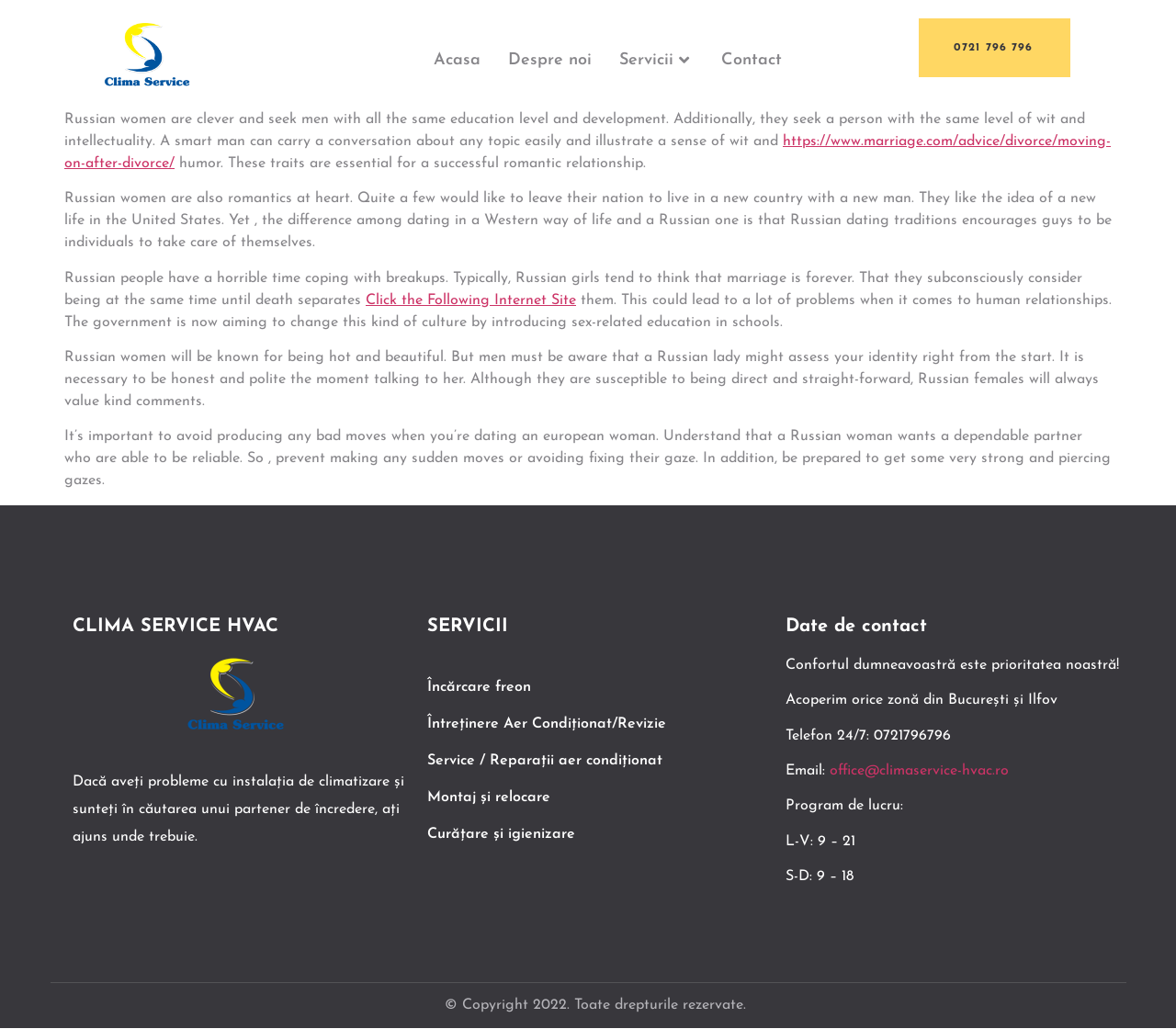Look at the image and write a detailed answer to the question: 
What is the main topic of the webpage?

The webpage appears to have two main topics: Russian women, with text discussing their characteristics and traits, and HVAC services, with links to various services such as installation and maintenance. The webpage seems to be combining these two topics in a way that is not immediately clear.